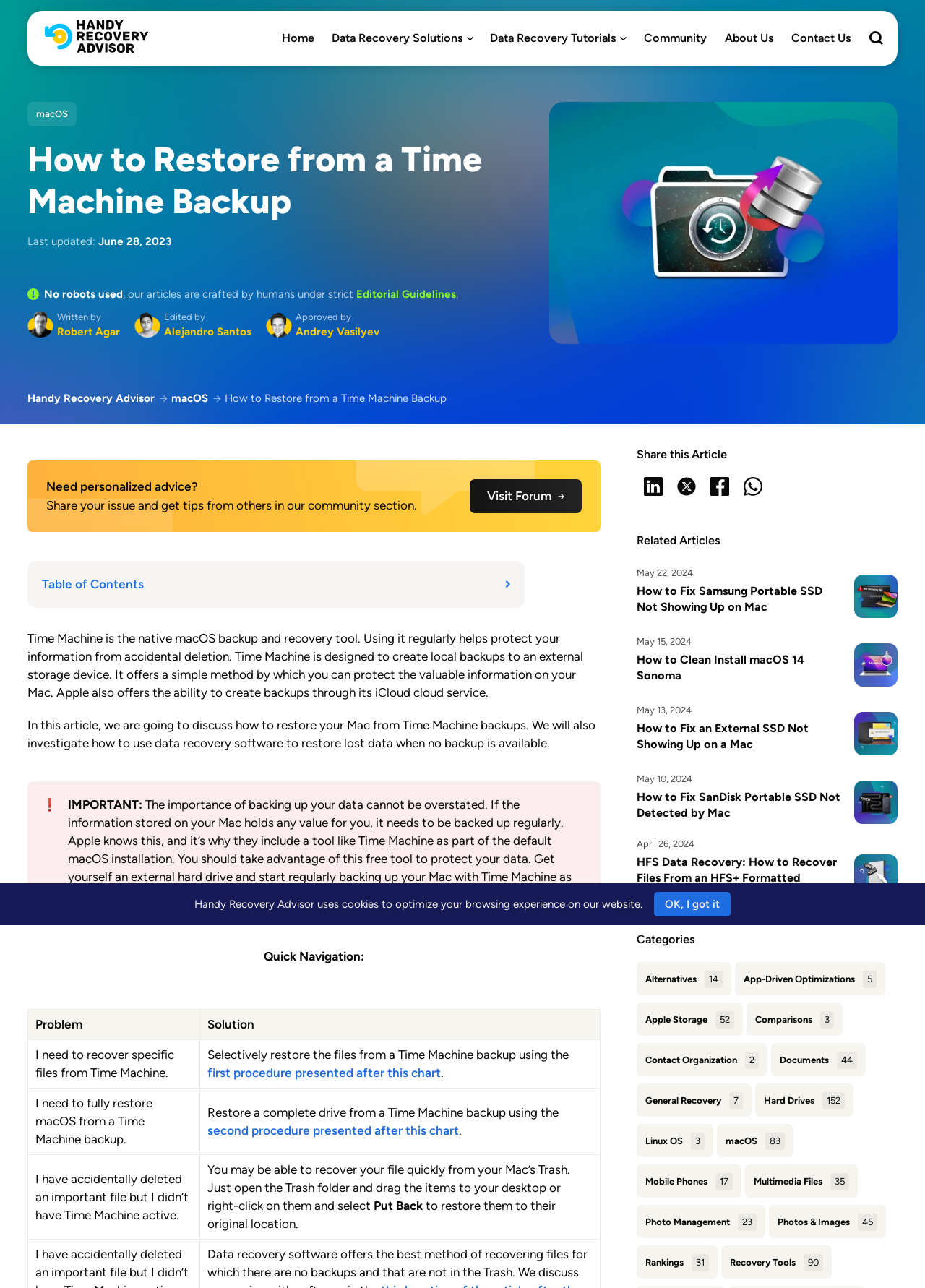Could you locate the bounding box coordinates for the section that should be clicked to accomplish this task: "Visit the forum".

[0.508, 0.372, 0.629, 0.398]